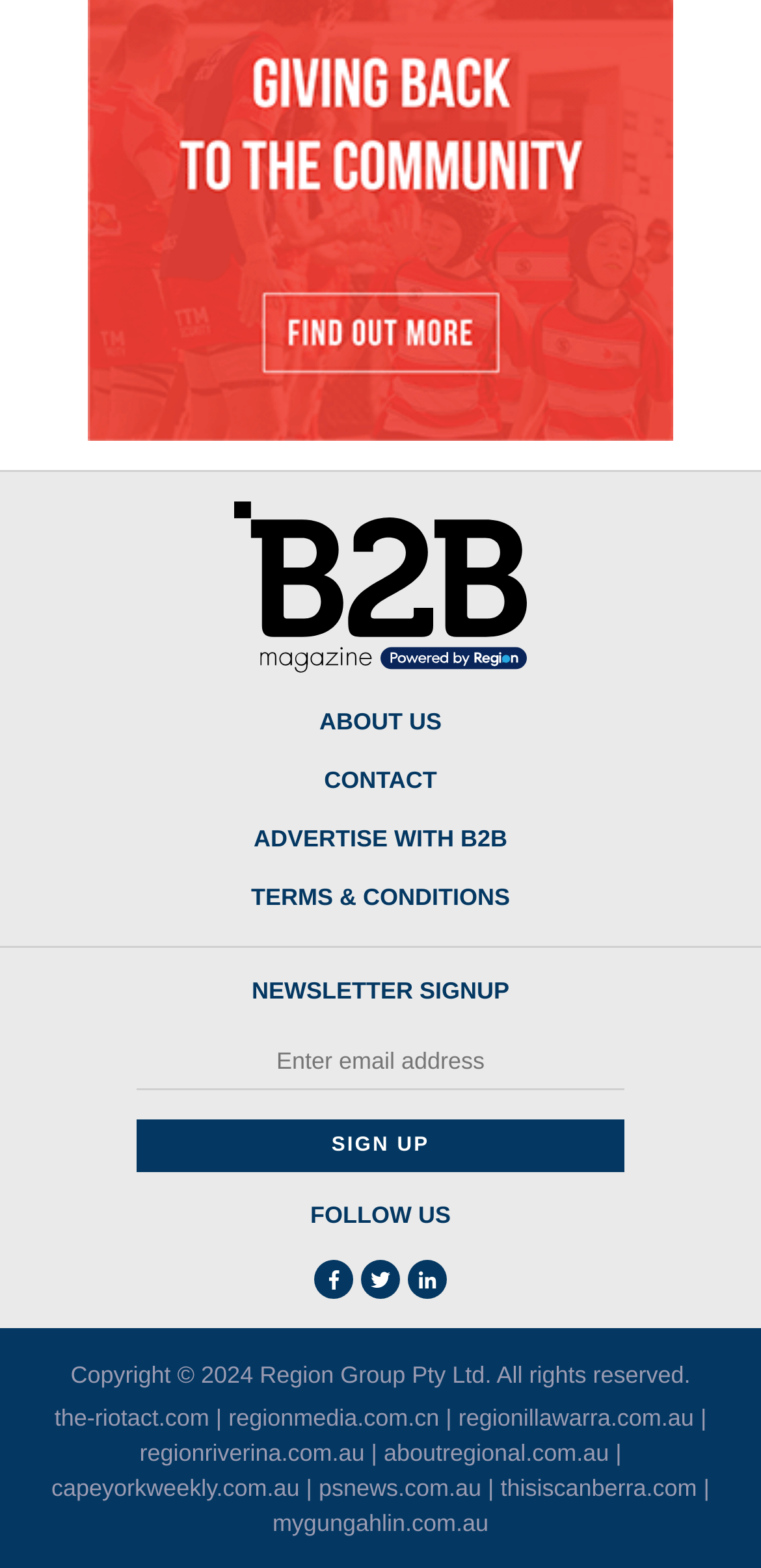Please identify the bounding box coordinates of the element on the webpage that should be clicked to follow this instruction: "Sign up for the newsletter". The bounding box coordinates should be given as four float numbers between 0 and 1, formatted as [left, top, right, bottom].

[0.179, 0.714, 0.821, 0.747]